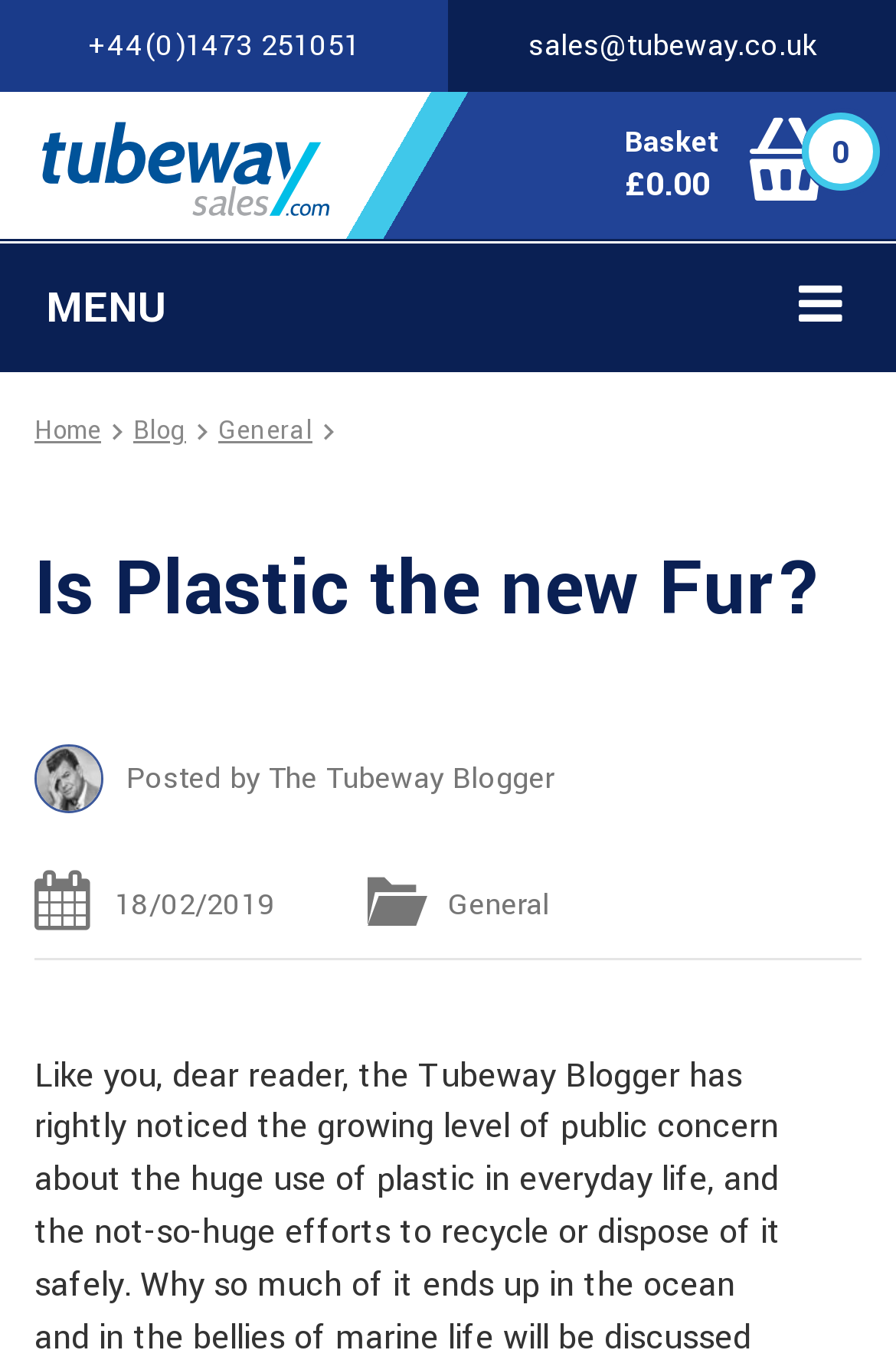Who posted the article?
Please provide a comprehensive answer to the question based on the webpage screenshot.

I found the author of the article by looking at the middle section of the webpage, where I saw a static text with the text 'Posted by The Tubeway Blogger'. This indicates that the article was posted by The Tubeway Blogger.